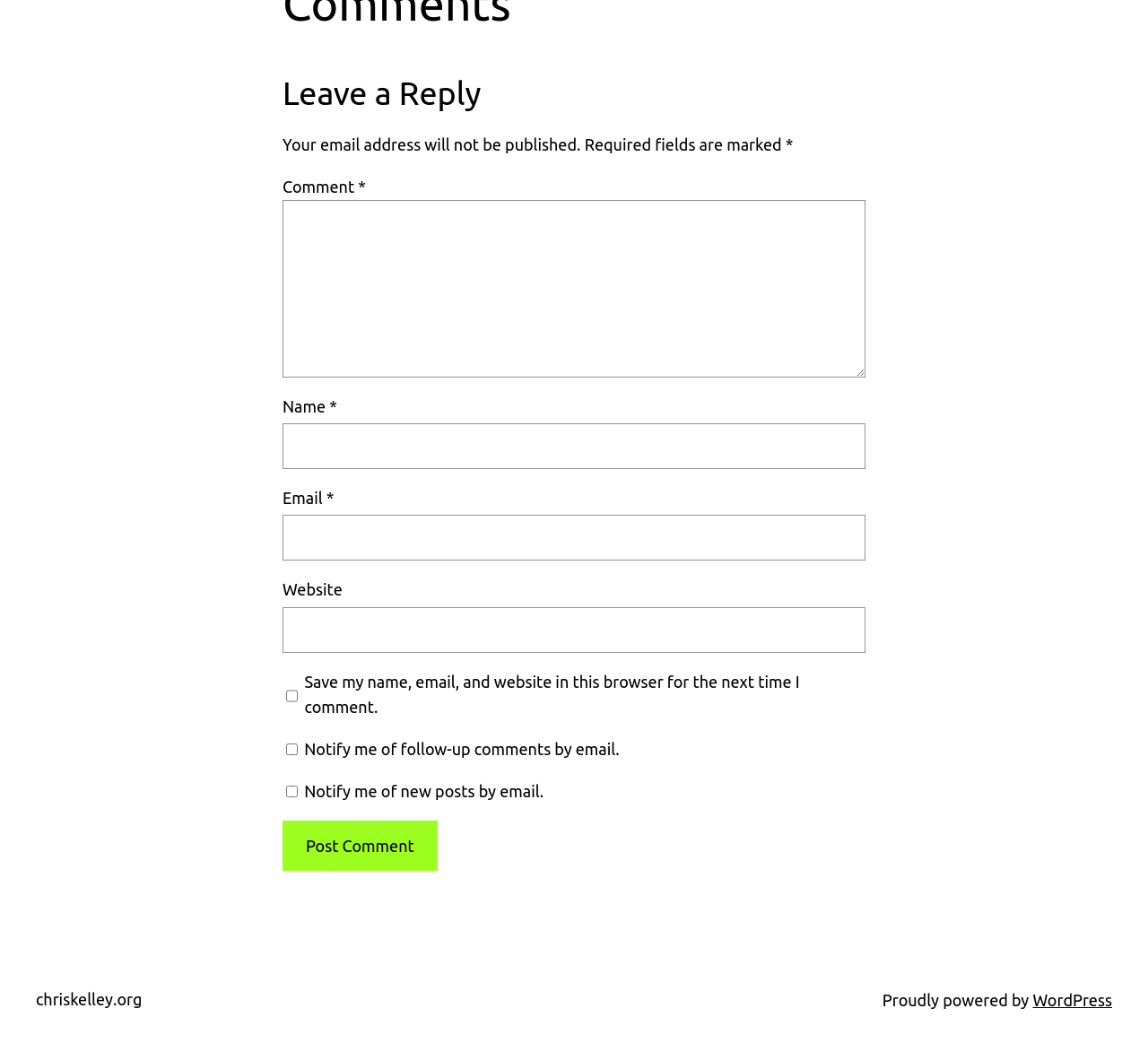What is the website powered by?
Please provide a detailed and thorough answer to the question.

The footer of the webpage contains a link to 'WordPress', which indicates that the website is powered by the WordPress platform.